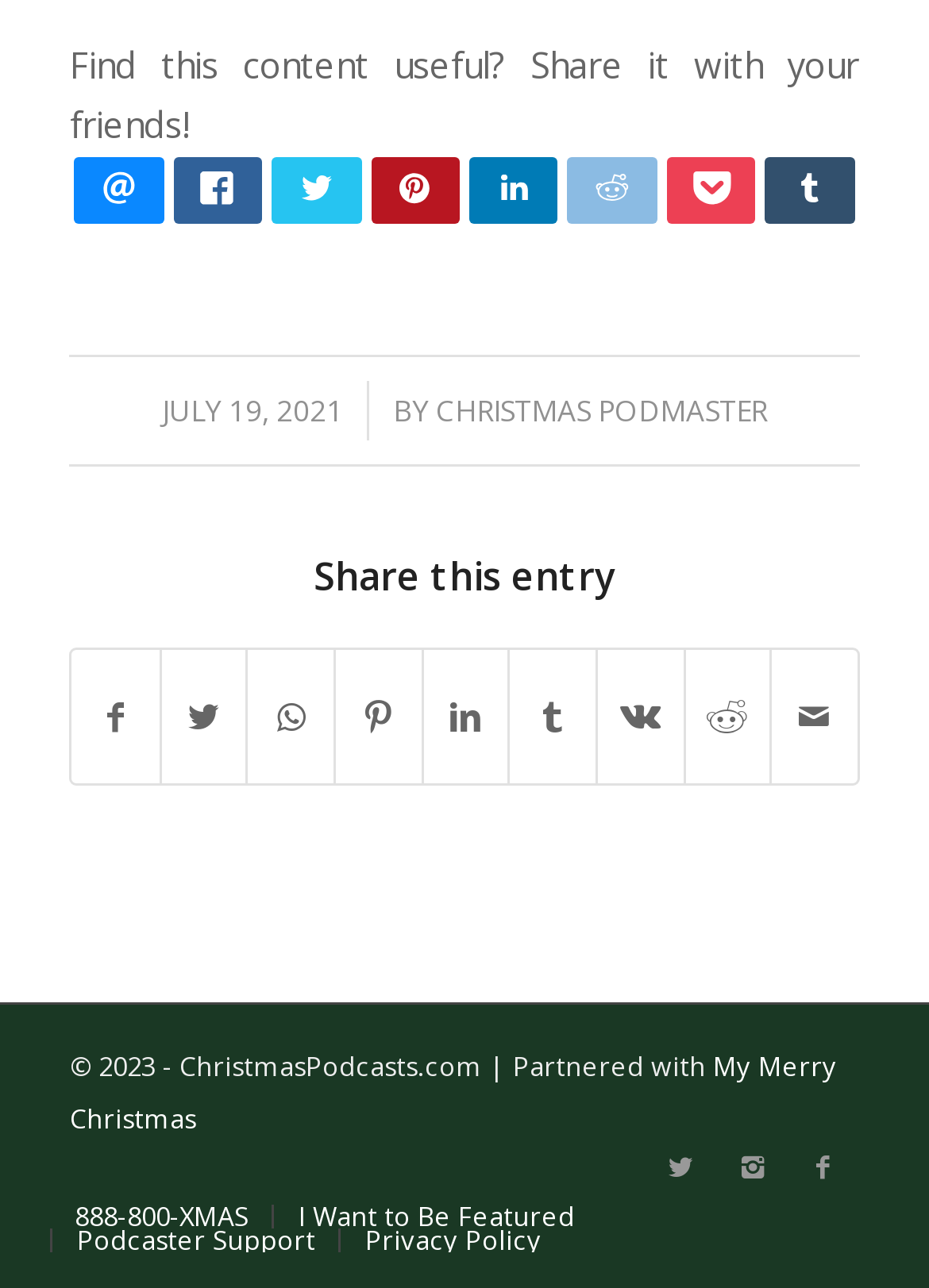How many links are there at the bottom of the webpage?
Examine the image and give a concise answer in one word or a short phrase.

6